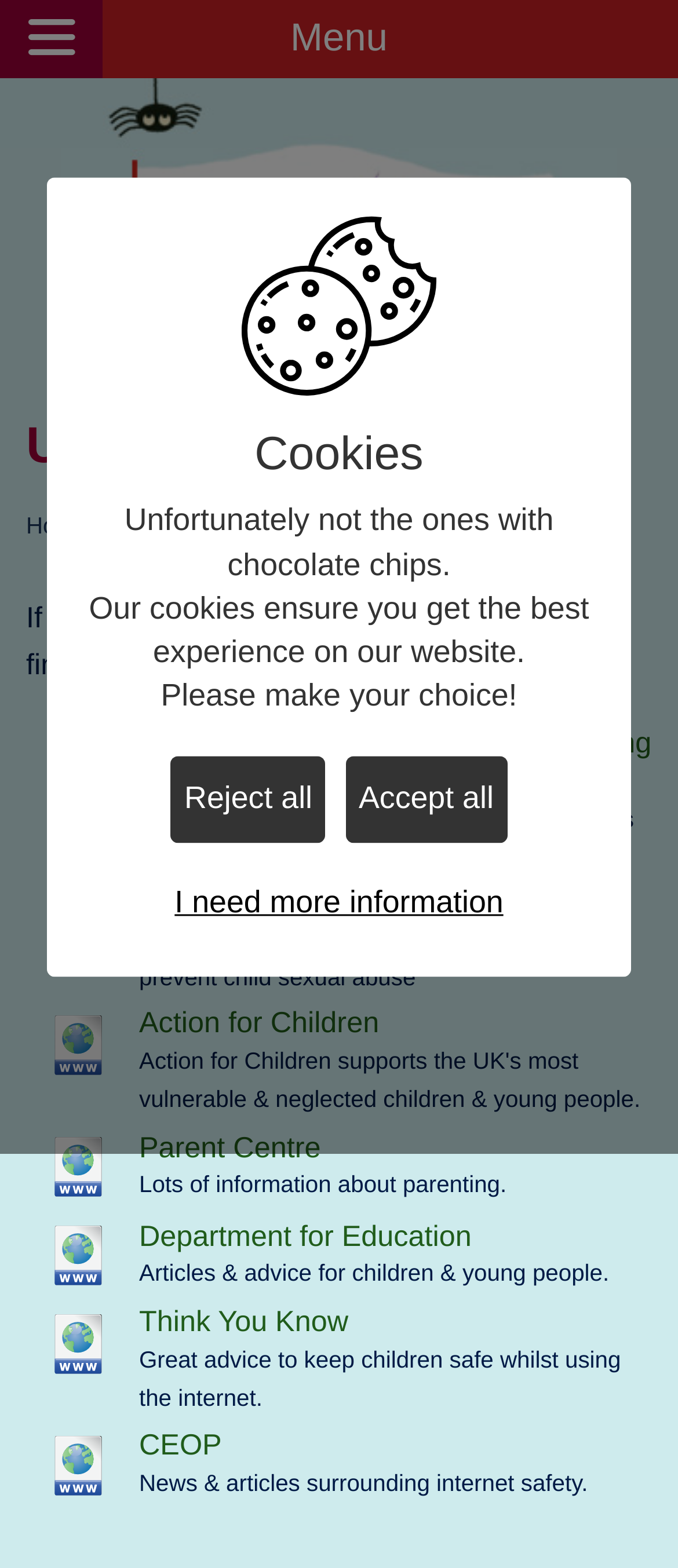Kindly respond to the following question with a single word or a brief phrase: 
What is the purpose of the 'Cookies' section?

To inform users about cookies